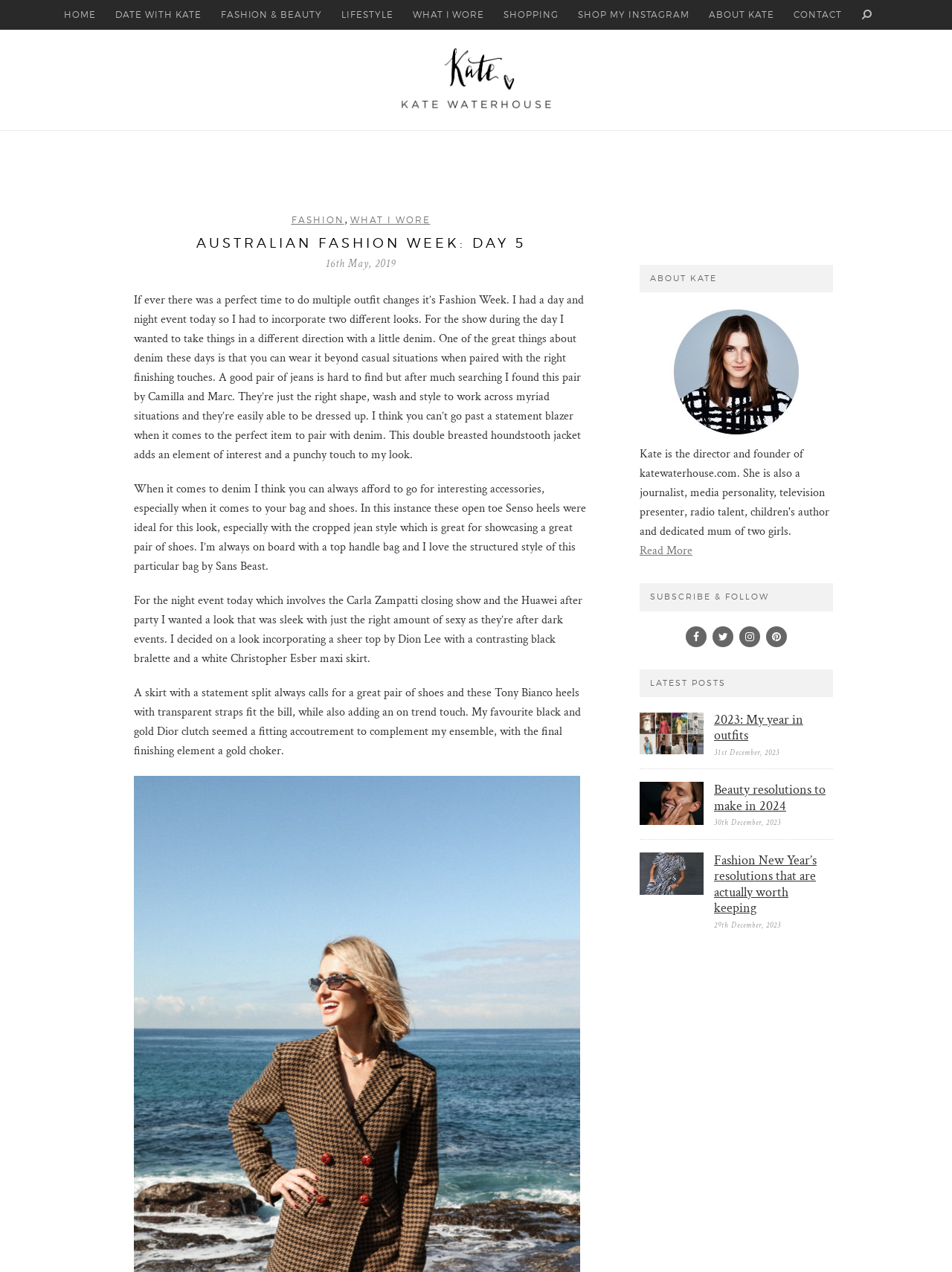What is the type of event mentioned in the second part of the blog post?
Using the image as a reference, answer the question in detail.

The answer can be found by reading the text in the StaticText element which mentions 'For the night event today which involves the Carla Zampatti closing show and the Huawei after party'.